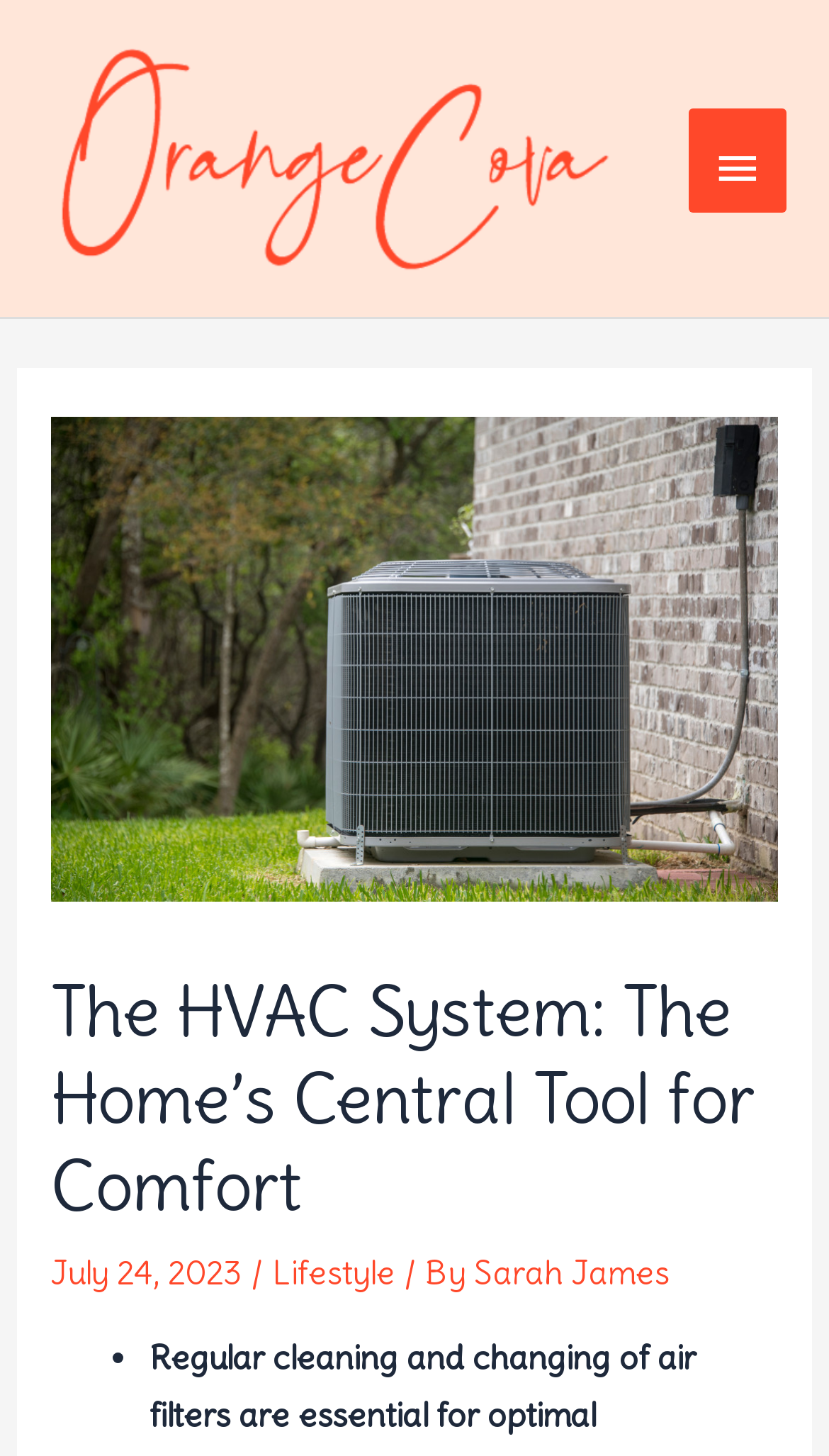Using the provided element description, identify the bounding box coordinates as (top-left x, top-left y, bottom-right x, bottom-right y). Ensure all values are between 0 and 1. Description: Sarah James

[0.571, 0.861, 0.807, 0.888]